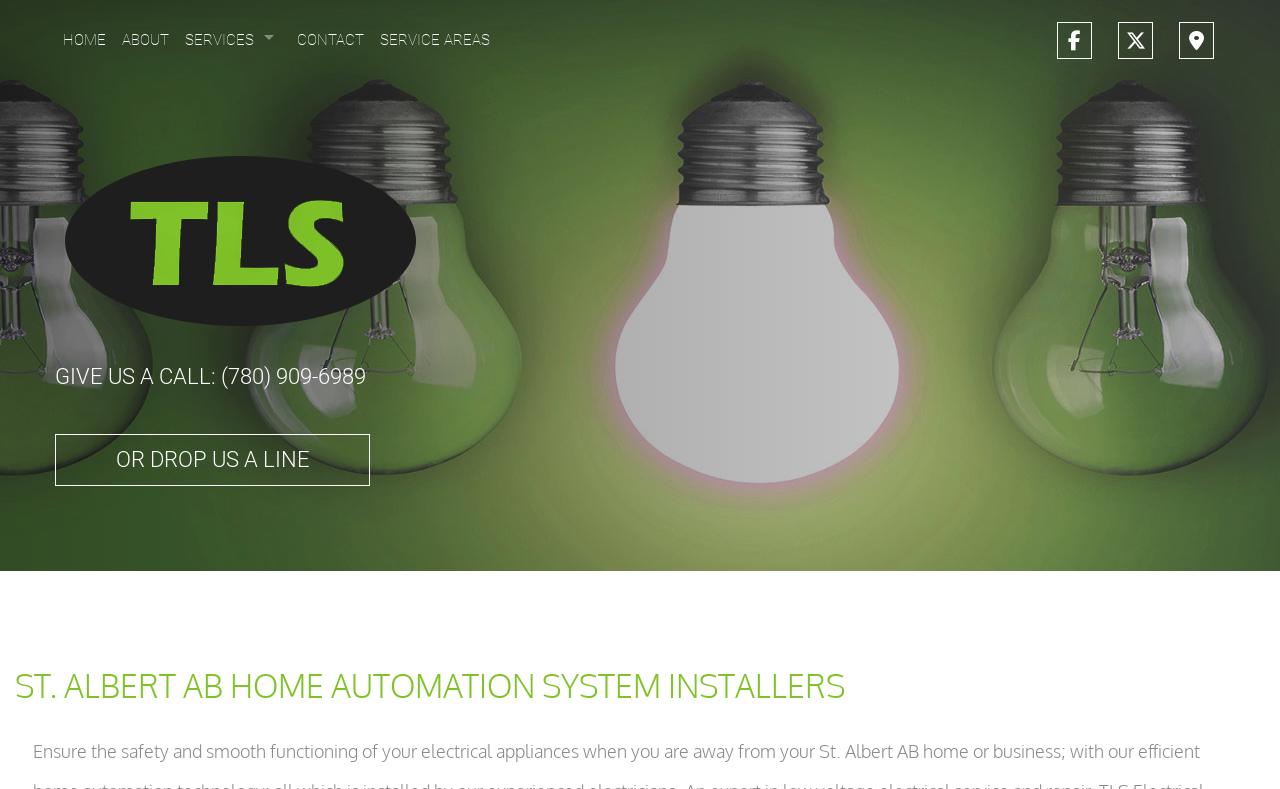Find the bounding box coordinates for the area that should be clicked to accomplish the instruction: "search".

None